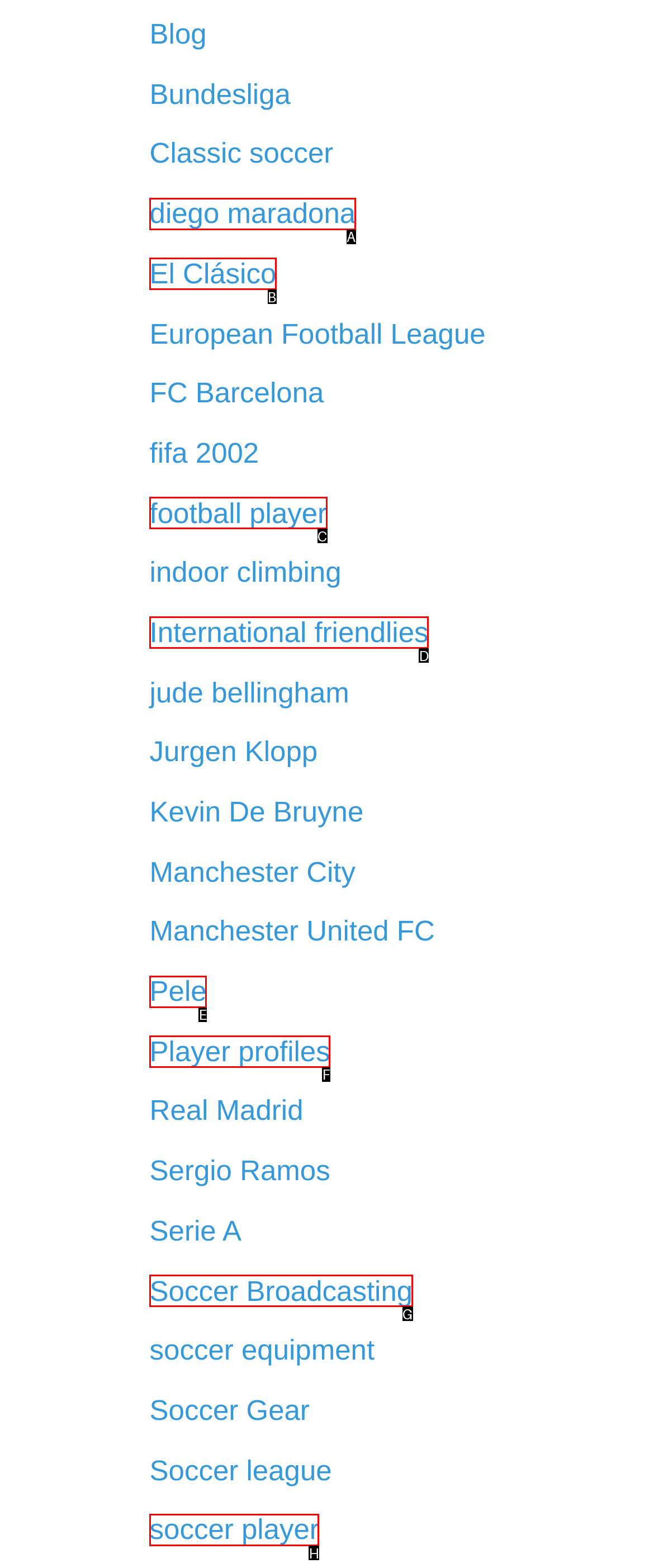Point out the HTML element that matches the following description: Art Market
Answer with the letter from the provided choices.

None